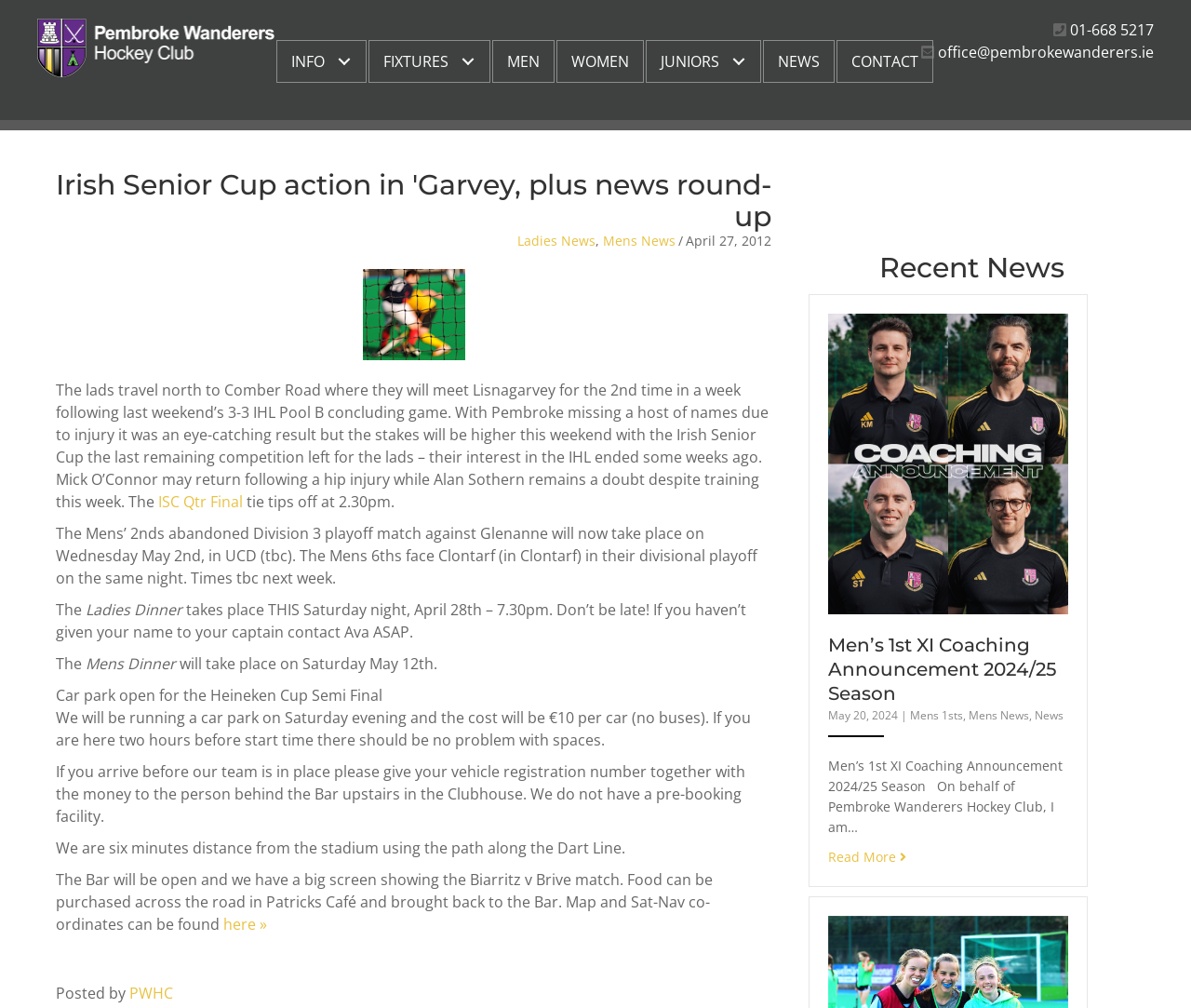Find and specify the bounding box coordinates that correspond to the clickable region for the instruction: "Read more about the Mens 1st XI Coaching Announcement".

[0.695, 0.841, 0.761, 0.858]